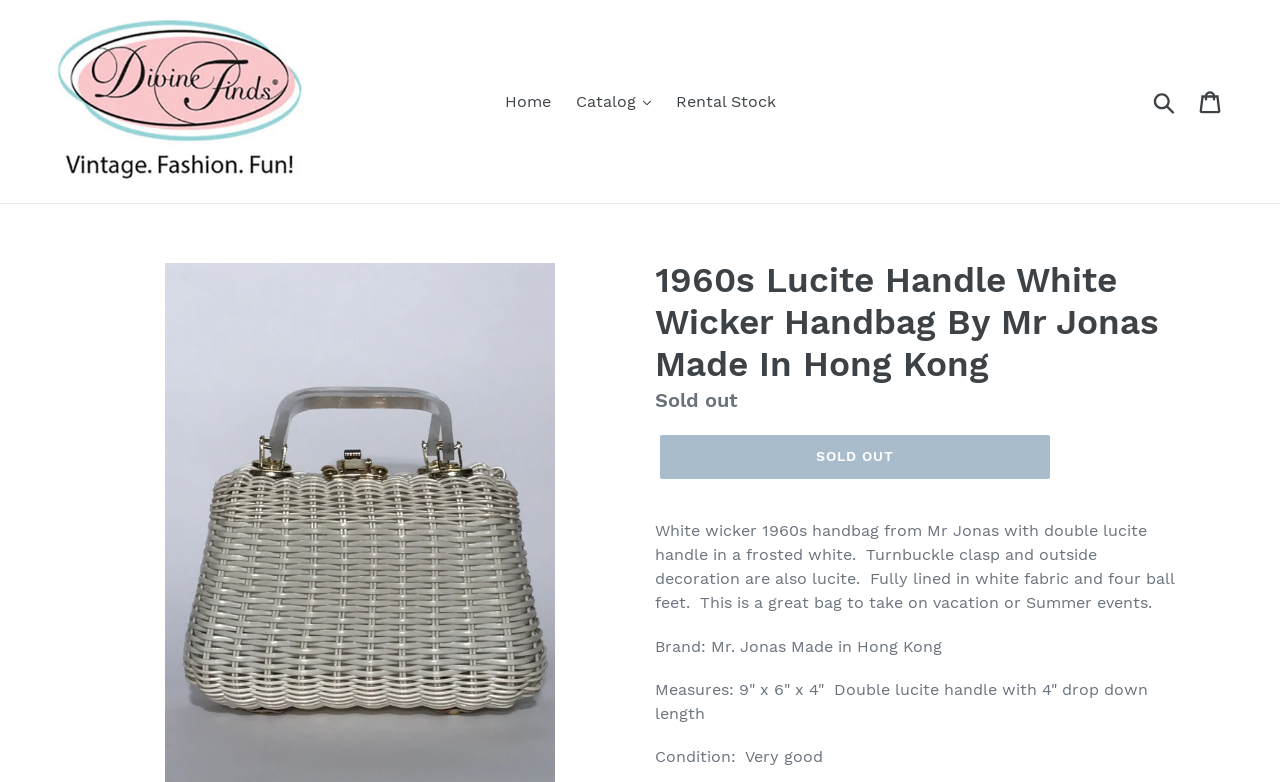Provide a one-word or brief phrase answer to the question:
How many ball feet does the handbag have?

Four